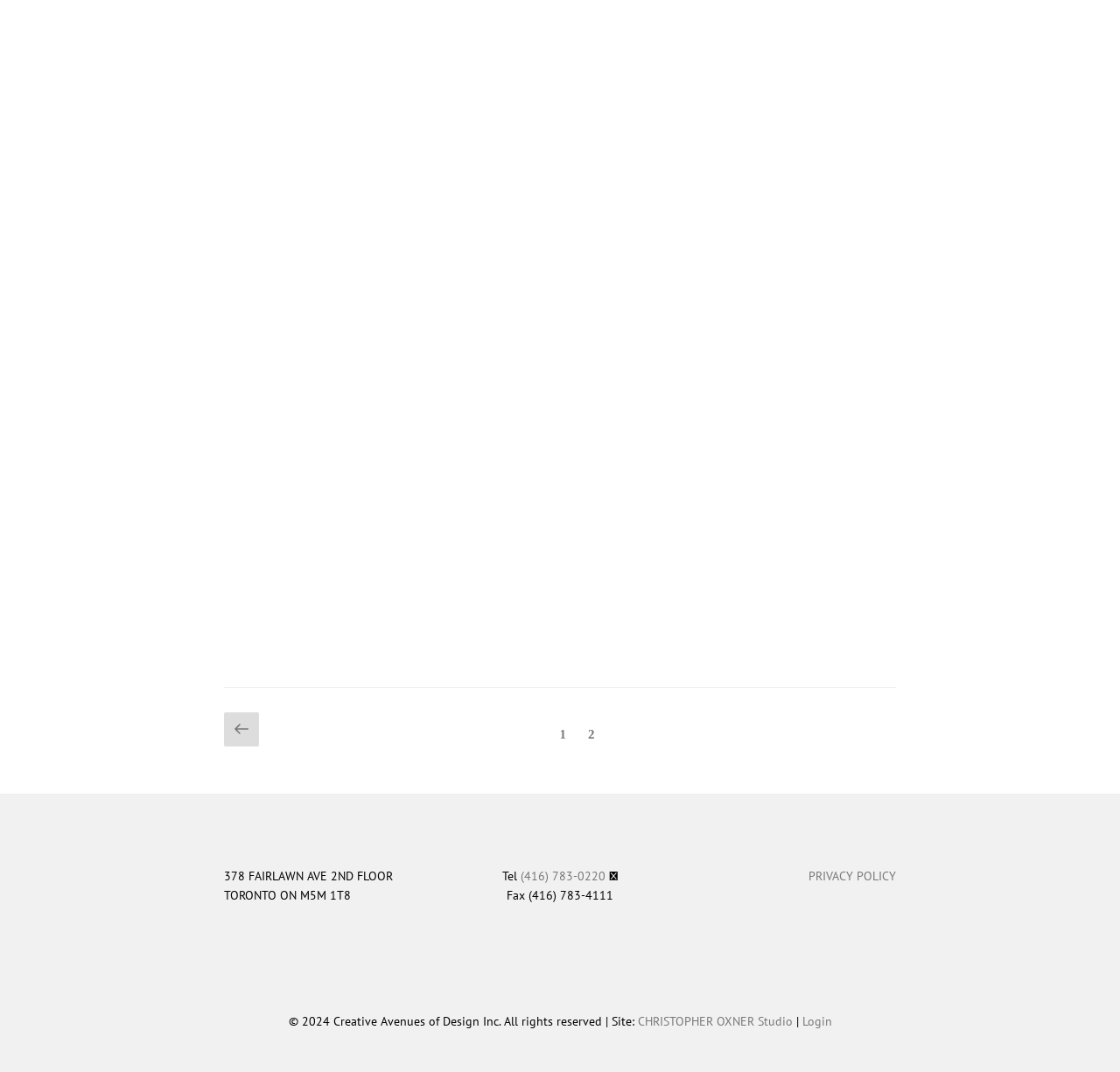Based on the element description: "Facebook", identify the bounding box coordinates for this UI element. The coordinates must be four float numbers between 0 and 1, listed as [left, top, right, bottom].

None